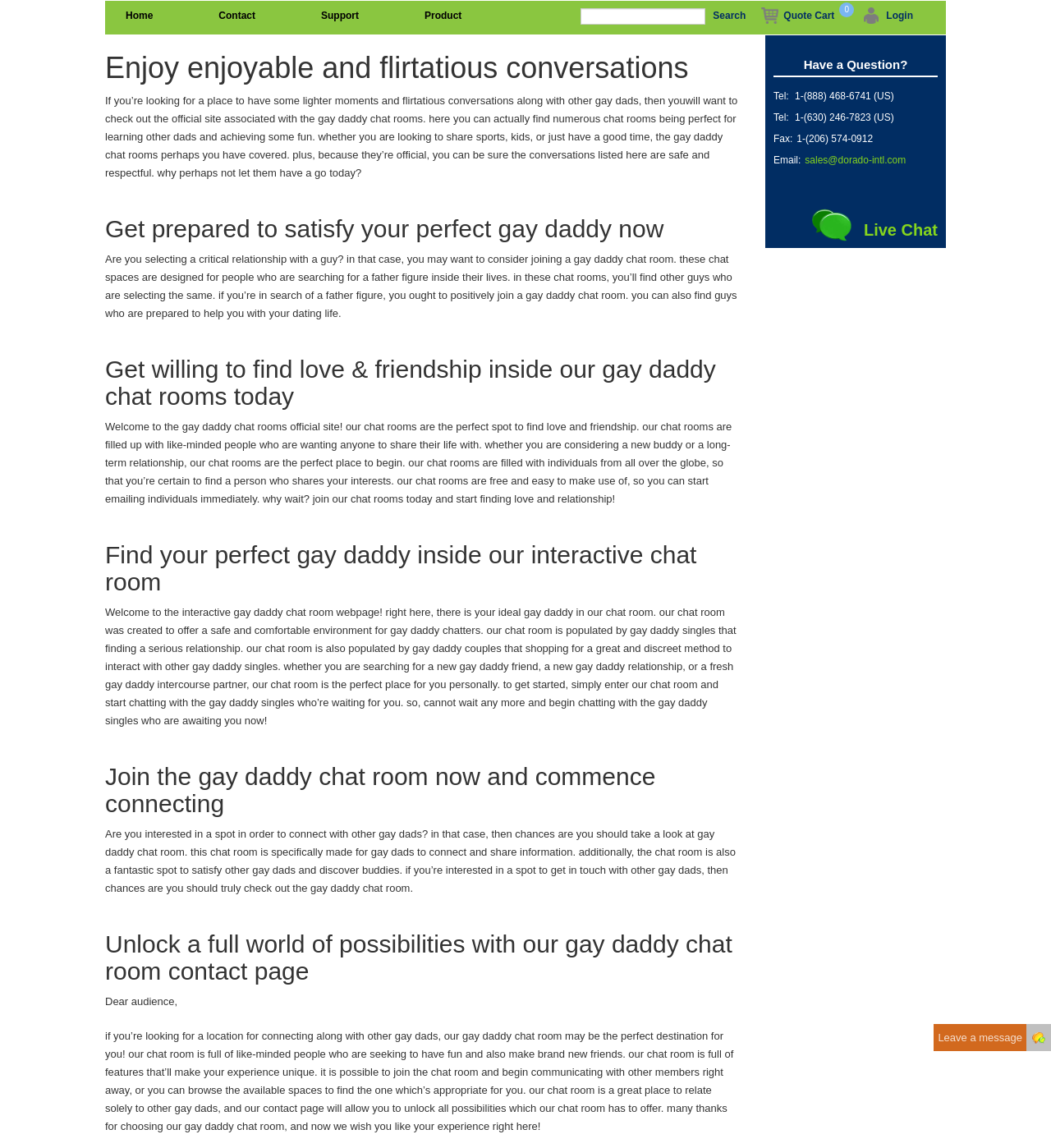Determine the bounding box for the described HTML element: "Live Chat". Ensure the coordinates are four float numbers between 0 and 1 in the format [left, top, right, bottom].

[0.822, 0.191, 0.892, 0.209]